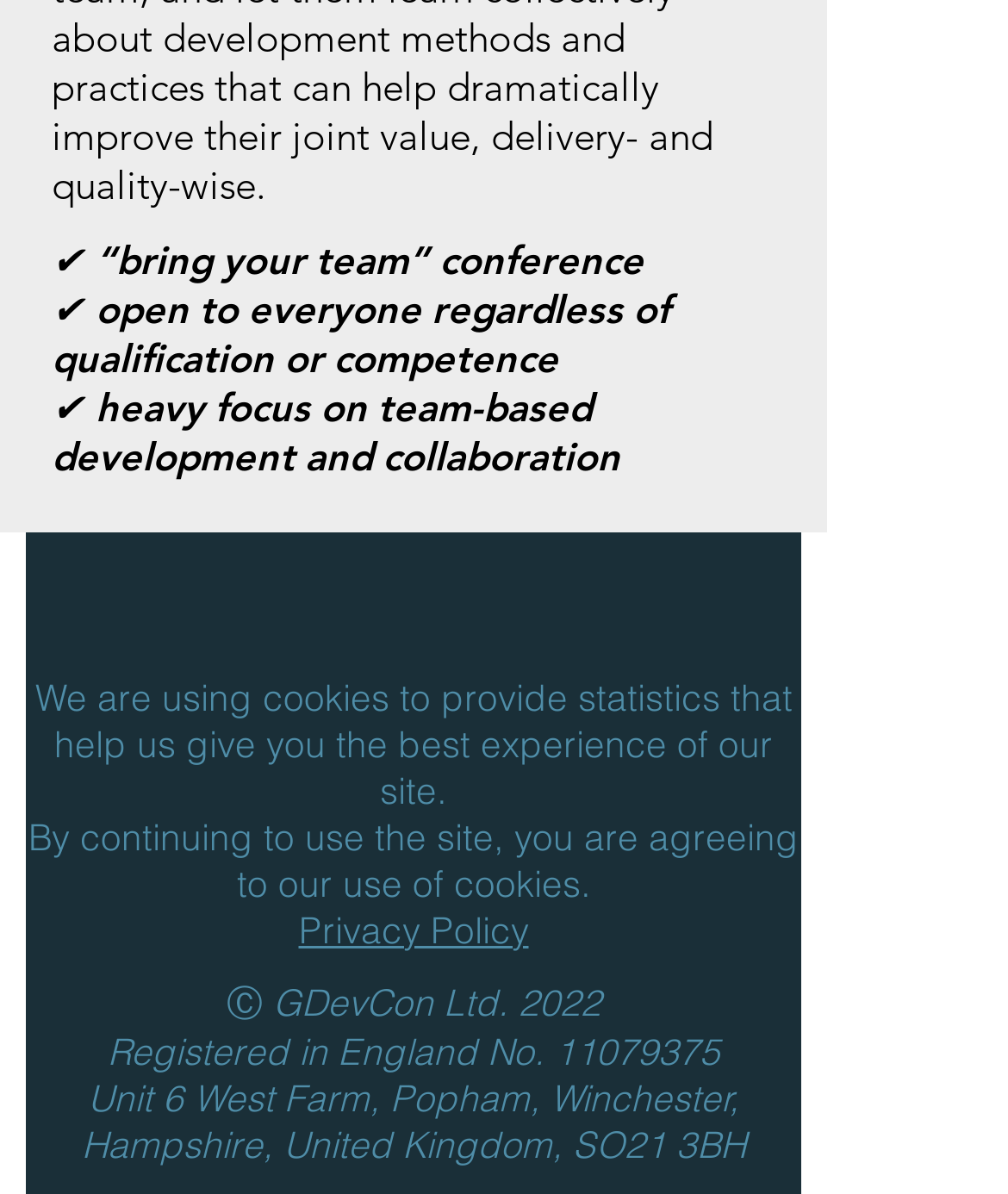For the element described, predict the bounding box coordinates as (top-left x, top-left y, bottom-right x, bottom-right y). All values should be between 0 and 1. Element description: aria-label="Grey YouTube Icon"

[0.685, 0.491, 0.774, 0.567]